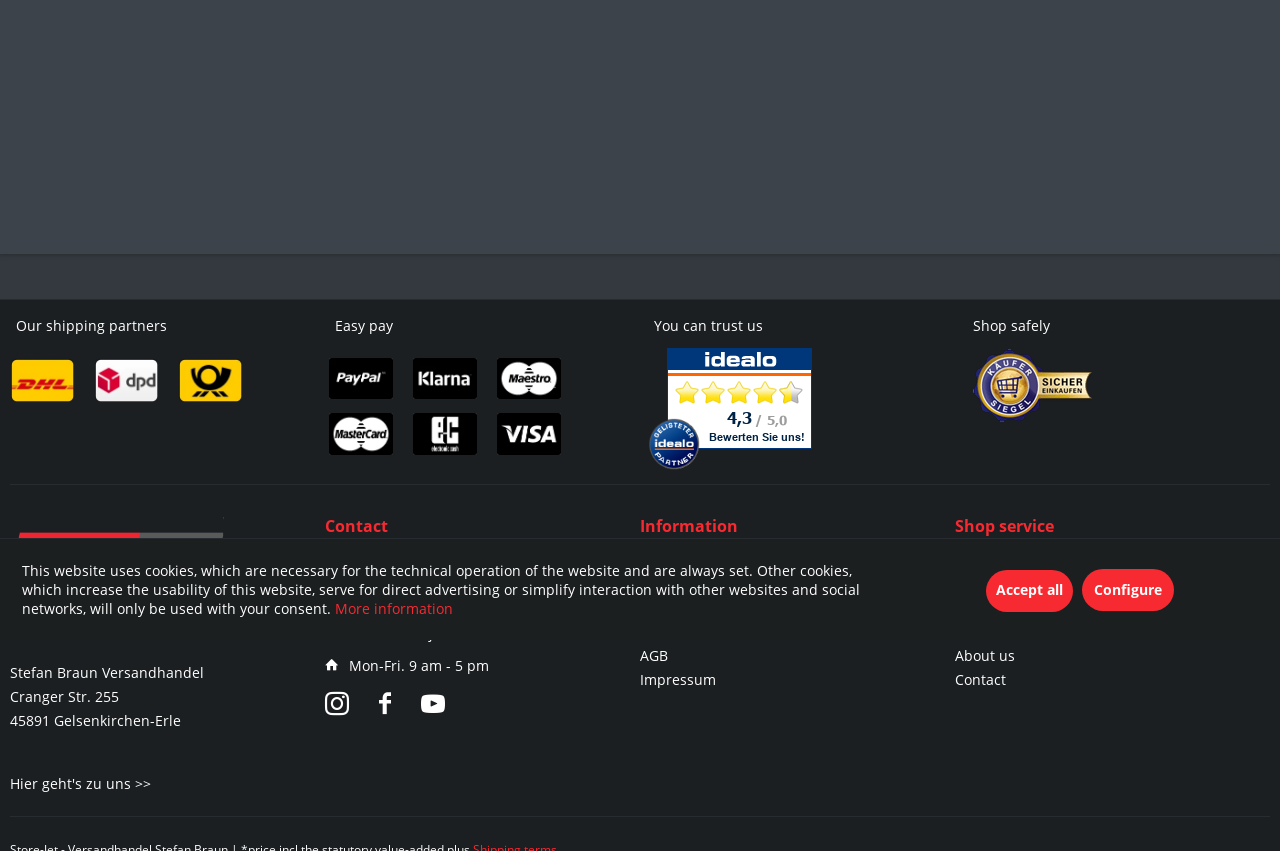Provide the bounding box coordinates of the HTML element this sentence describes: "Jobs & Karriere". The bounding box coordinates consist of four float numbers between 0 and 1, i.e., [left, top, right, bottom].

[0.746, 0.701, 0.992, 0.729]